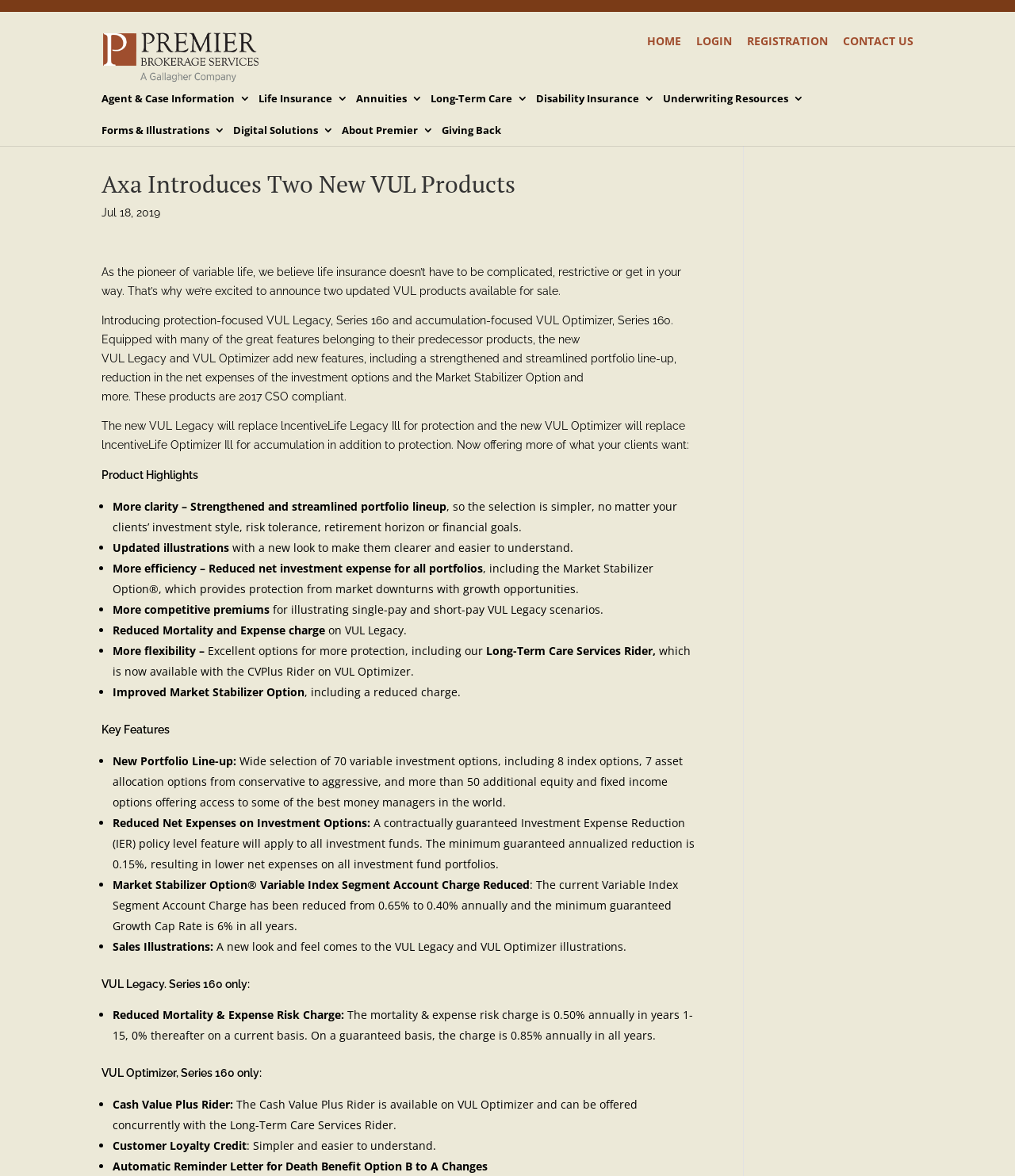Given the webpage screenshot, identify the bounding box of the UI element that matches this description: "Agent & Case Information".

[0.1, 0.07, 0.247, 0.097]